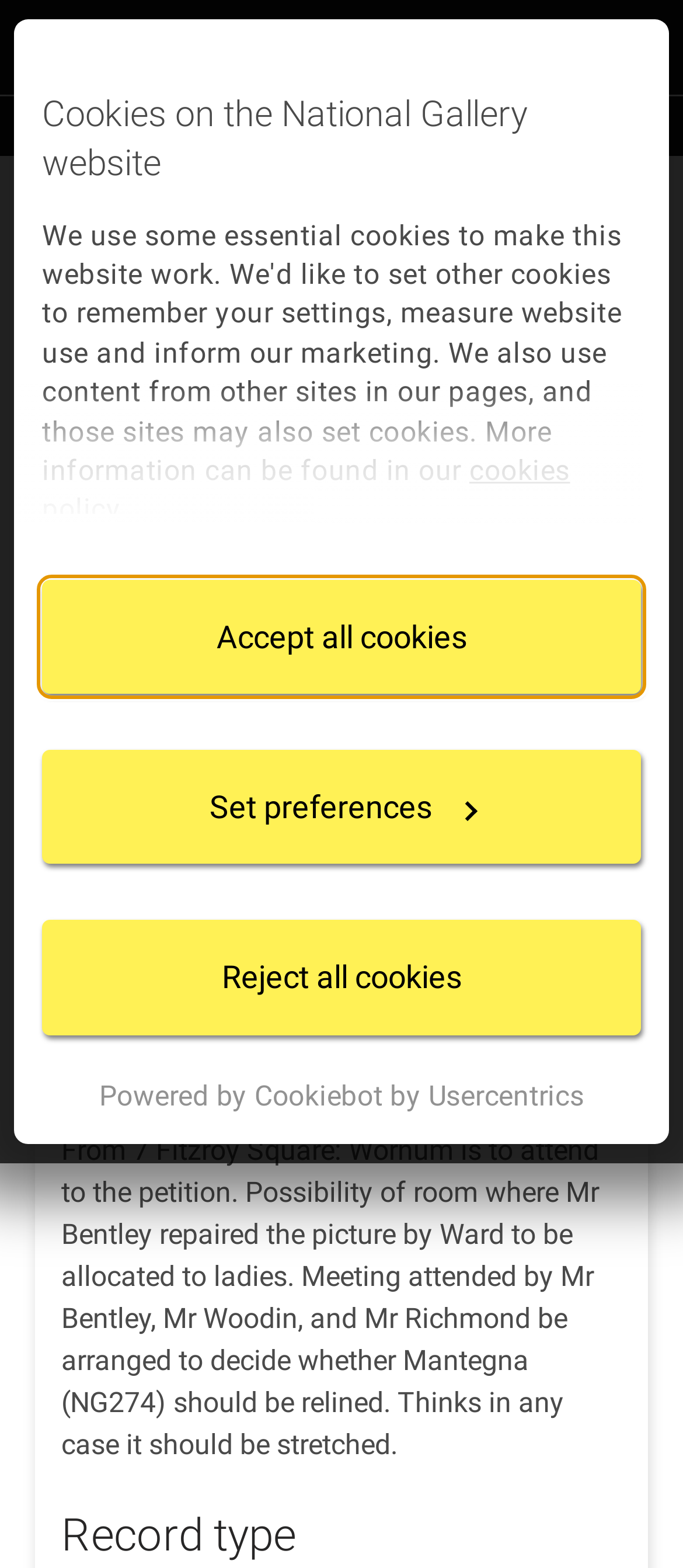Produce an extensive caption that describes everything on the webpage.

This webpage is about a letter from Charles Eastlake to R.N. Wornum, dated 12 Mar 1856, from the National Gallery, London's archive. At the top, there is a dialog box for cookie settings, with three buttons: "Reject all cookies", "Set preferences", and "Accept all cookies". Below this, there is a link to skip to the main content.

On the top left, there is a button to open the main menu, accompanied by an image. Next to it, there is a link to the National Gallery's home page, also accompanied by an image. 

Below this, there is a navigation bar with links to "Research Centre", "Archive", and "Search". The "Archive" link is highlighted, indicating that the user is currently on this page.

The main content of the page is divided into sections. The first section has a heading "Letter from Charles Eastlake to R.N. Wornum" and a subheading with the date "12 Mar 1856". Below this, there is a button to add the letter to a personal list.

The next section has several headings, including "Title", "Date", "Archive reference number", and "Description". The description section contains the main text of the letter, which discusses Wornum attending to a petition, allocating a room to ladies, and deciding whether to reline a painting by Mantegna.

At the bottom of the page, there is a heading "Record type", but its content is not visible.